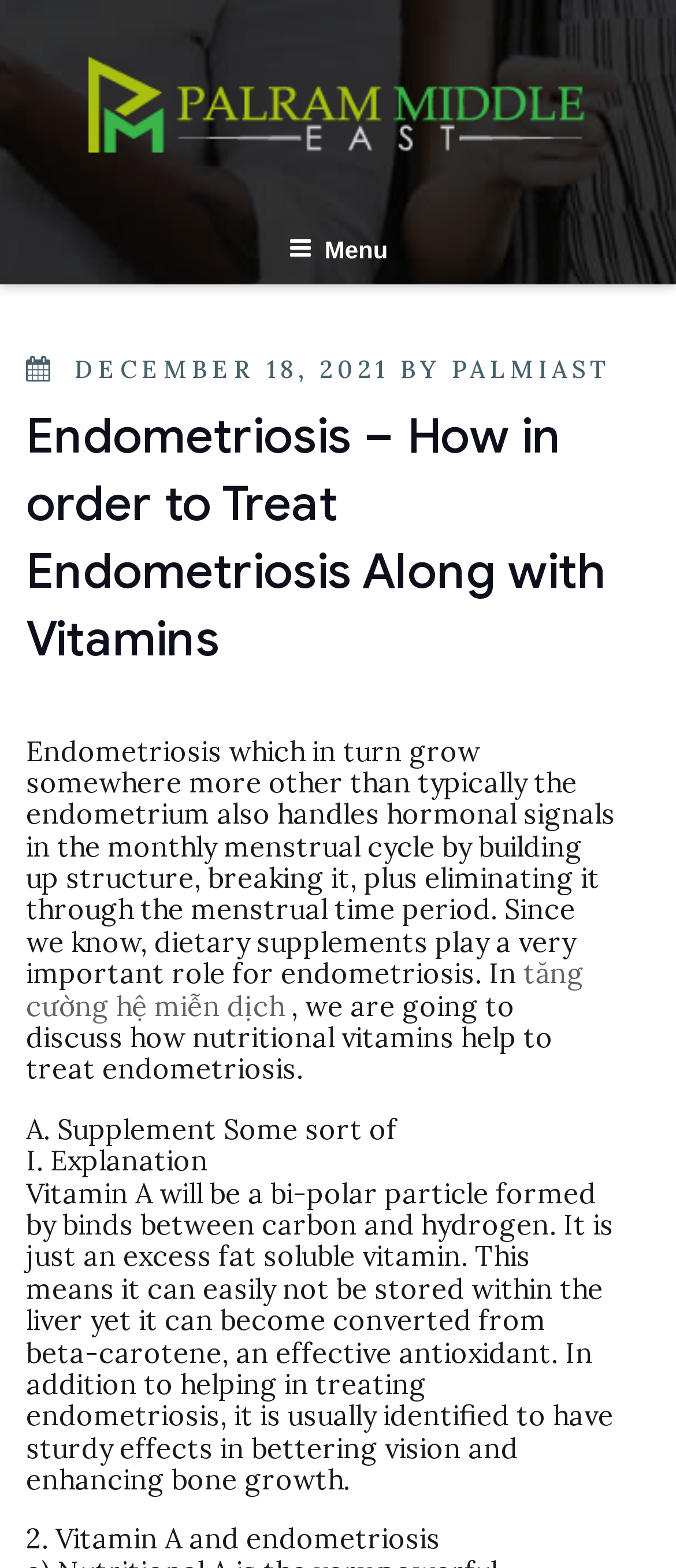What is the role of vitamin A in endometriosis?
Examine the screenshot and reply with a single word or phrase.

Treating endometriosis